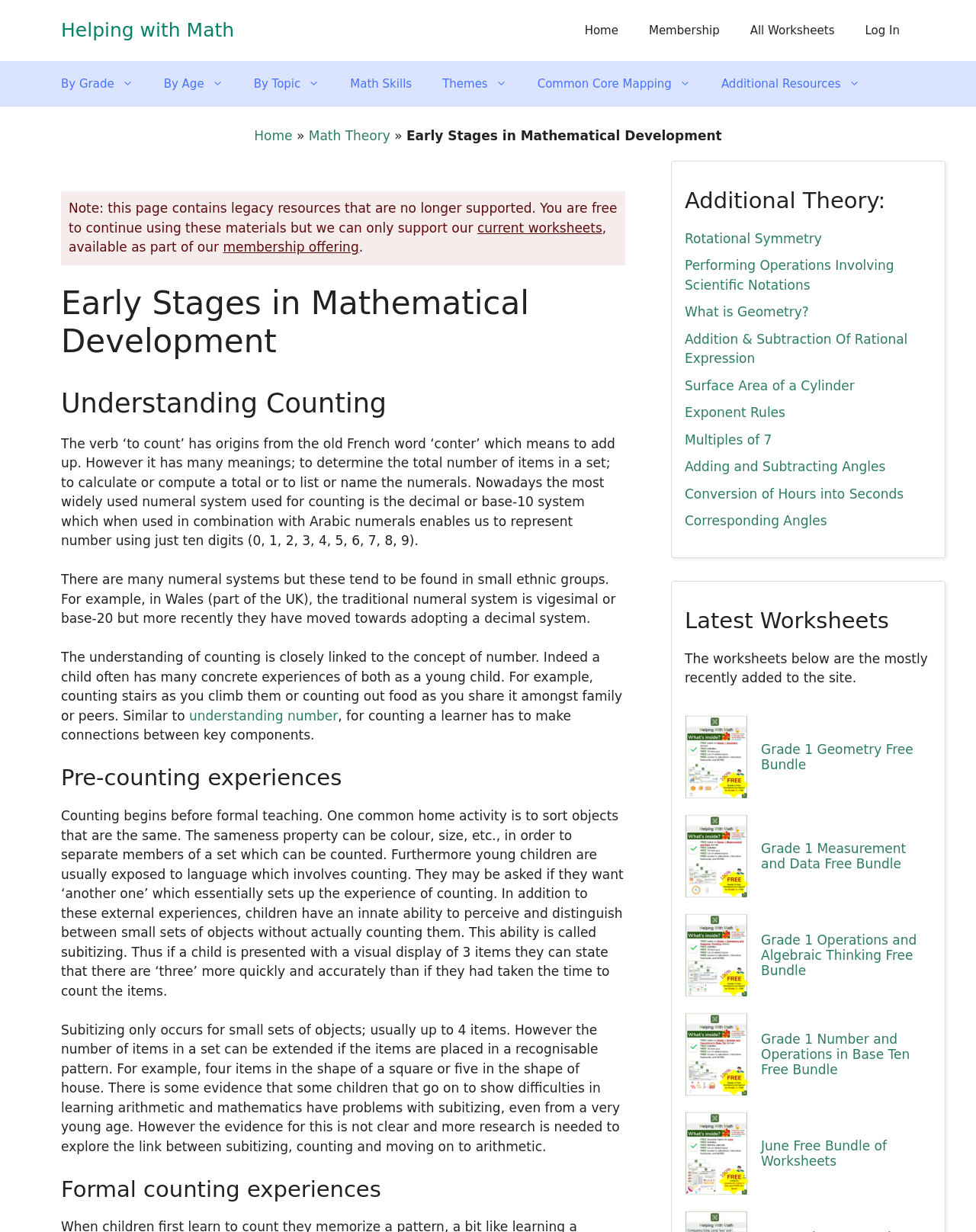Could you provide the bounding box coordinates for the portion of the screen to click to complete this instruction: "Click on the 'Kindergarten' link"?

[0.039, 0.092, 0.26, 0.115]